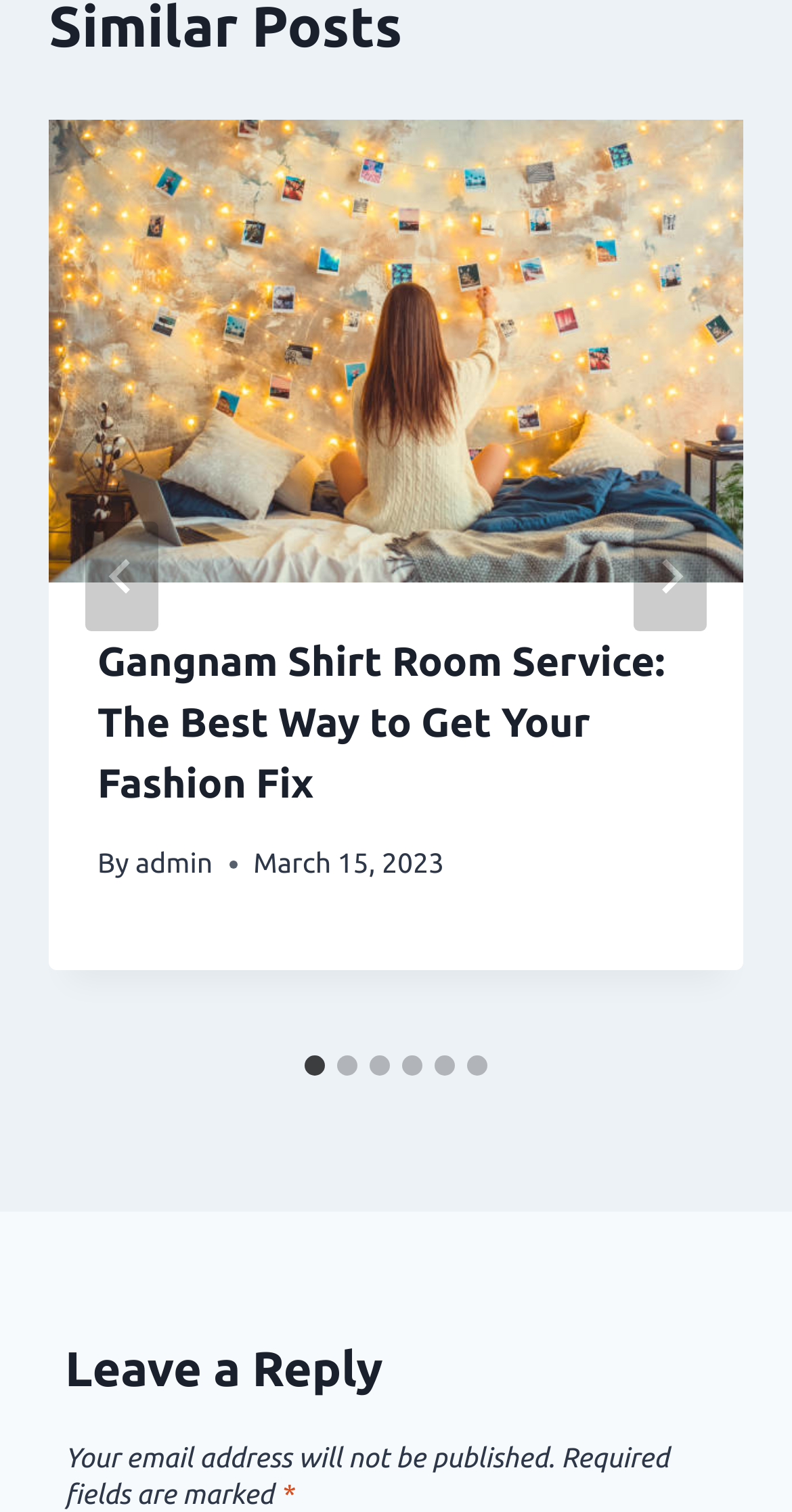Please identify the bounding box coordinates of the element's region that needs to be clicked to fulfill the following instruction: "Click the Home link". The bounding box coordinates should consist of four float numbers between 0 and 1, i.e., [left, top, right, bottom].

None